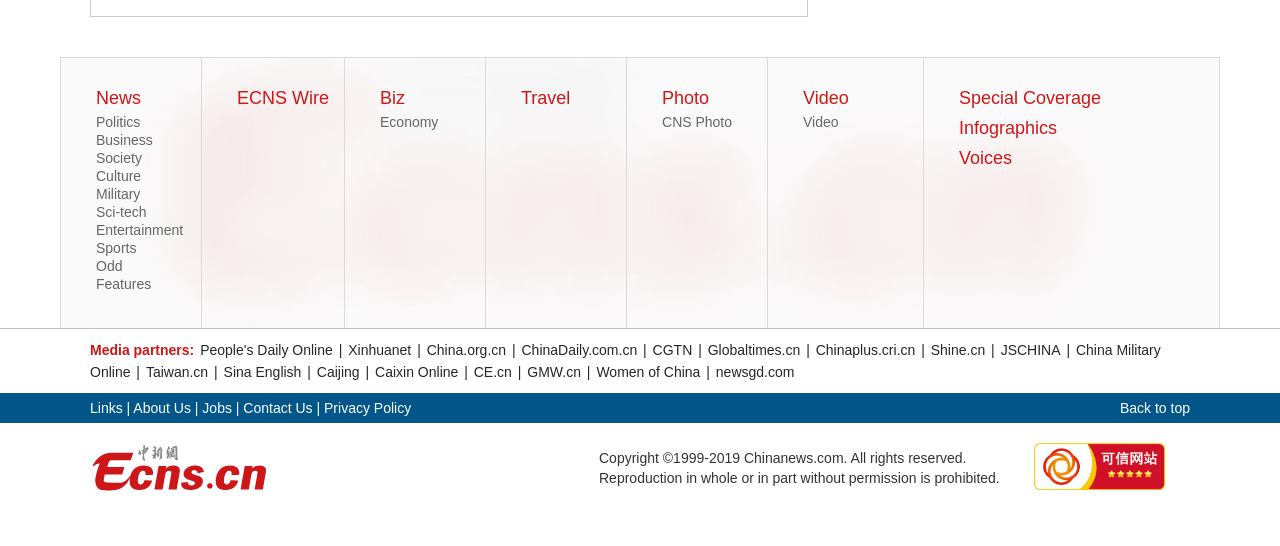Identify the bounding box coordinates of the specific part of the webpage to click to complete this instruction: "Visit the website of Rodrigo Sosa Dal Pozzo".

None